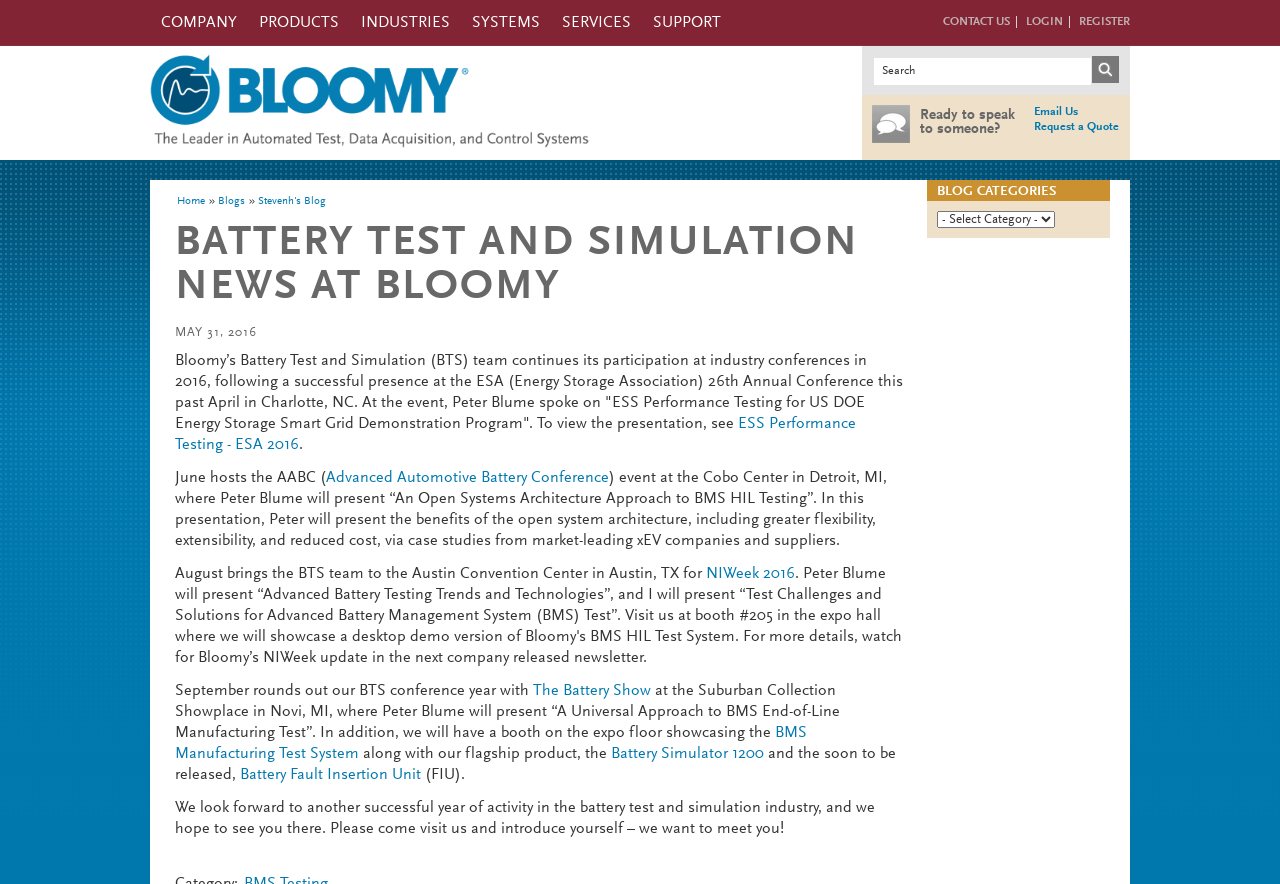Please find the bounding box coordinates of the element that you should click to achieve the following instruction: "Contact us via email". The coordinates should be presented as four float numbers between 0 and 1: [left, top, right, bottom].

[0.808, 0.119, 0.842, 0.133]